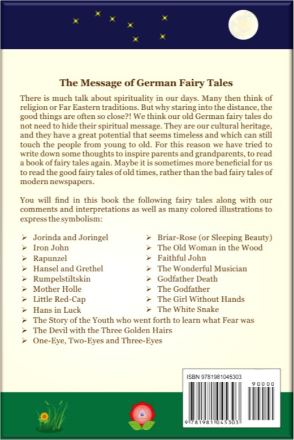What is the main theme of the book?
By examining the image, provide a one-word or phrase answer.

spirituality